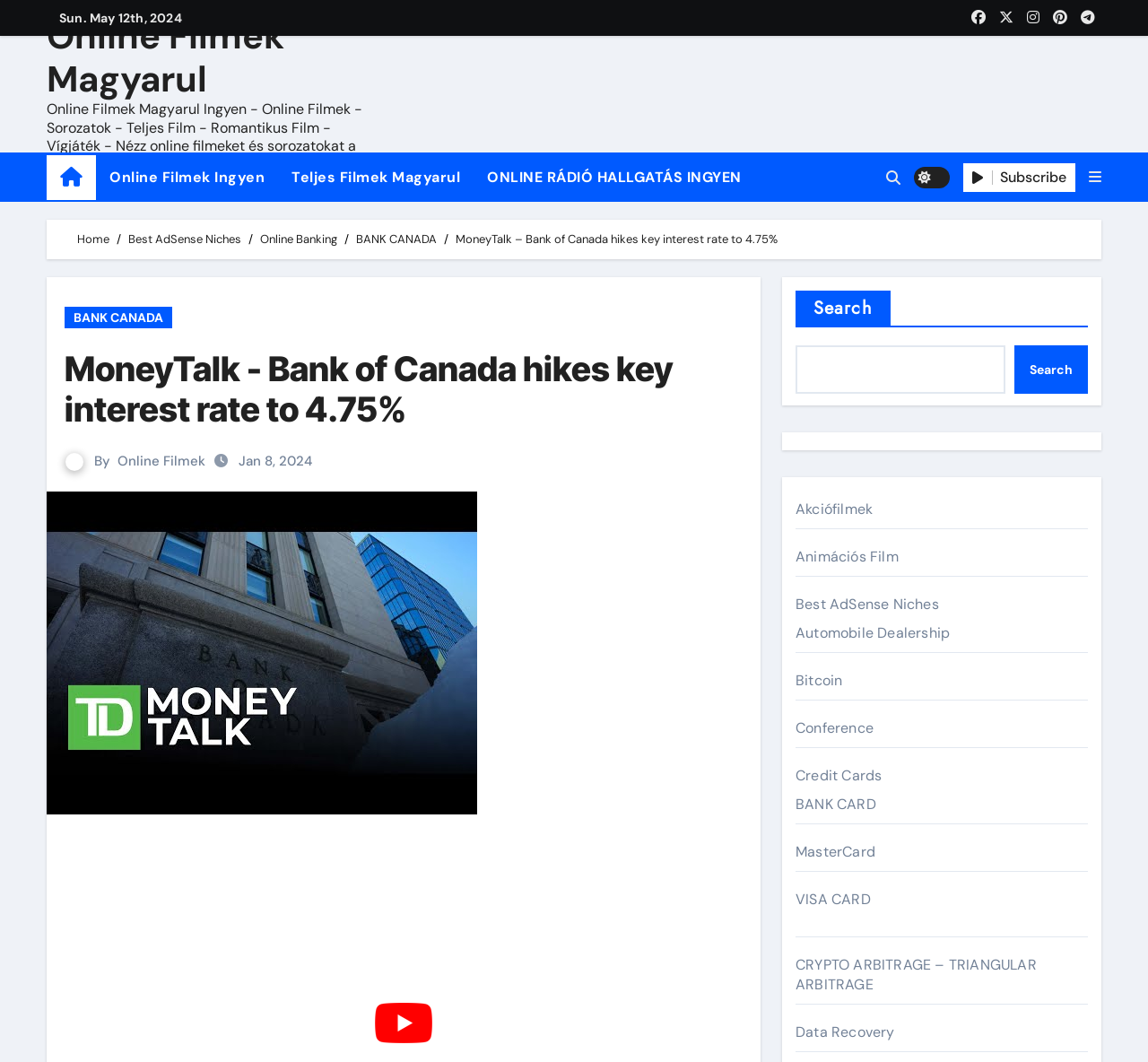Given the description "parent_node: Search name="s"", provide the bounding box coordinates of the corresponding UI element.

[0.693, 0.325, 0.876, 0.37]